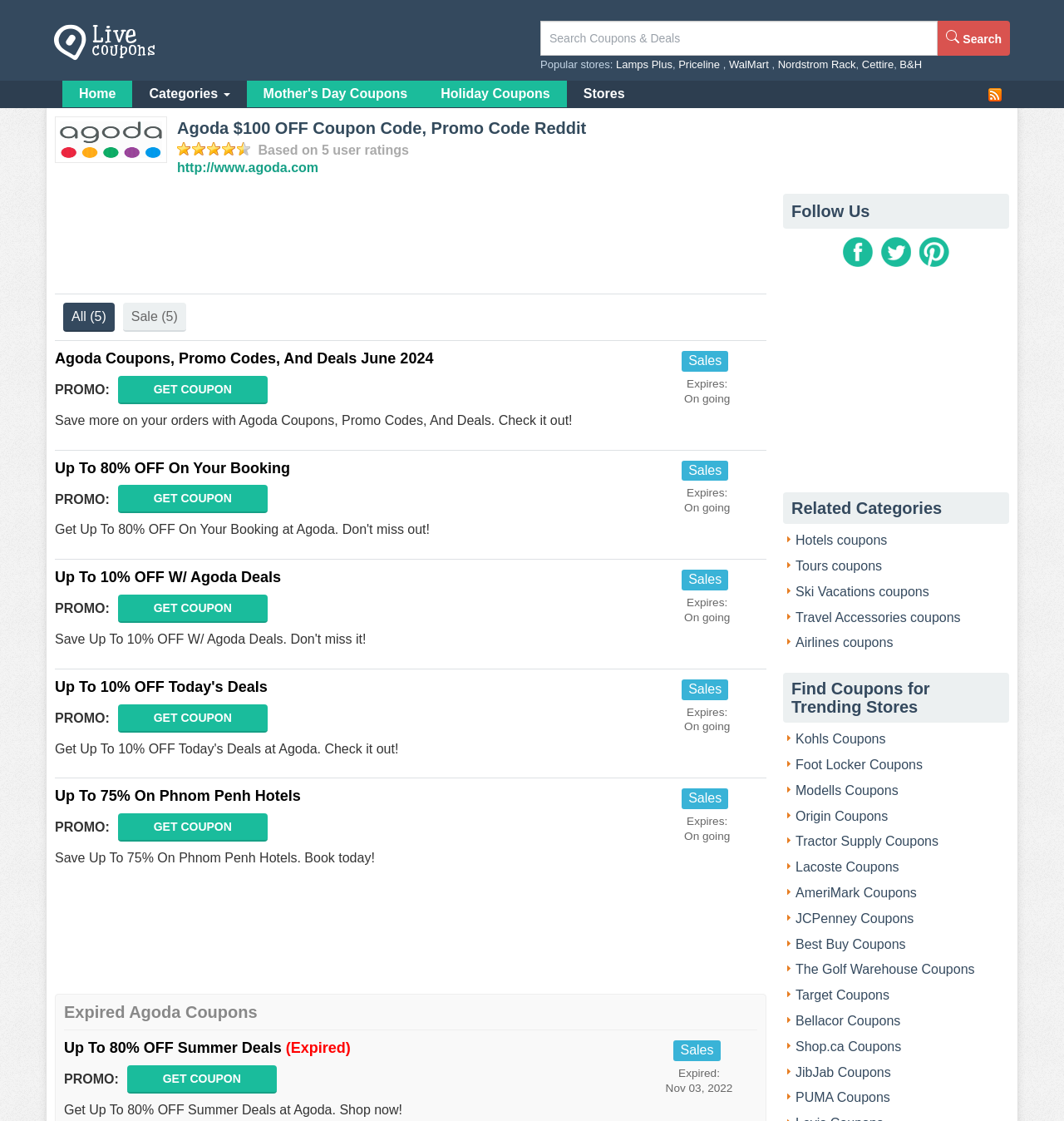How many coupons are listed on this webpage?
Please use the image to provide an in-depth answer to the question.

The webpage displays a section titled 'Agoda Coupons, Promo Codes, And Deals June 2024' with multiple coupon listings. By counting the number of 'GET COUPON' buttons, I determined that there are 5 coupons listed on this webpage.